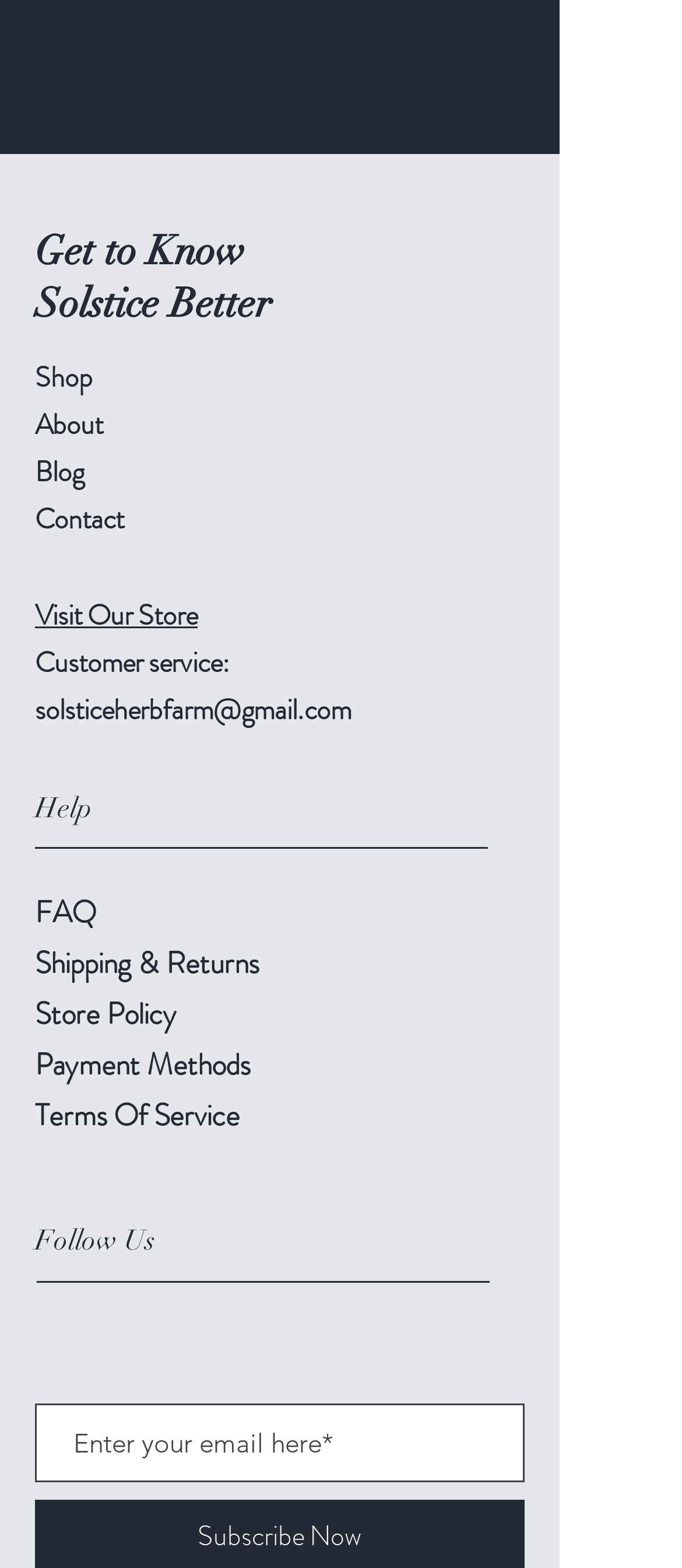Determine the bounding box coordinates of the section I need to click to execute the following instruction: "Read the FAQ". Provide the coordinates as four float numbers between 0 and 1, i.e., [left, top, right, bottom].

[0.051, 0.568, 0.141, 0.595]